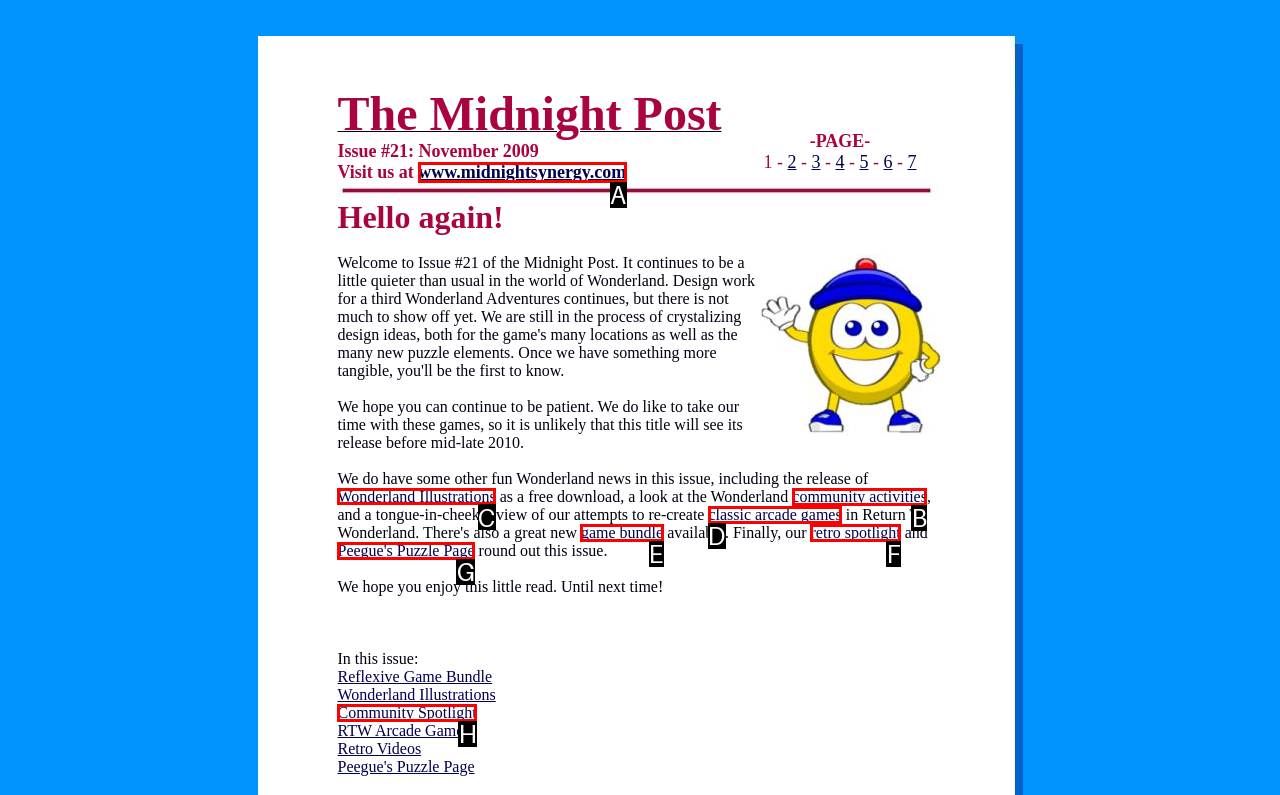Pick the option that should be clicked to perform the following task: Download Wonderland Illustrations
Answer with the letter of the selected option from the available choices.

C